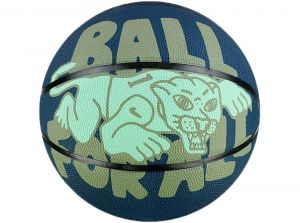Reply to the question with a single word or phrase:
What is the purpose of the basketball's design?

Outdoor play